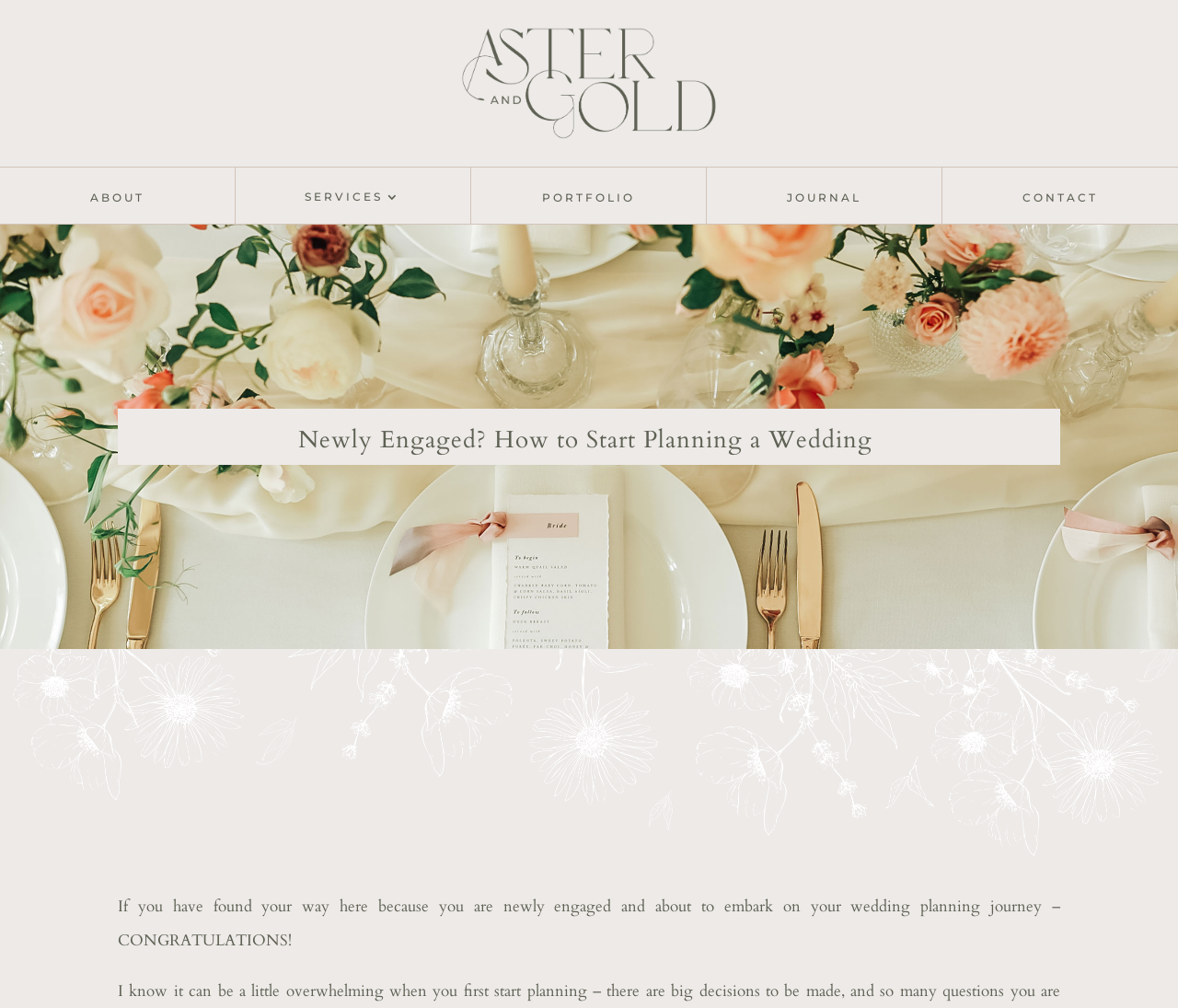How many images are there on the webpage?
Based on the screenshot, answer the question with a single word or phrase.

2